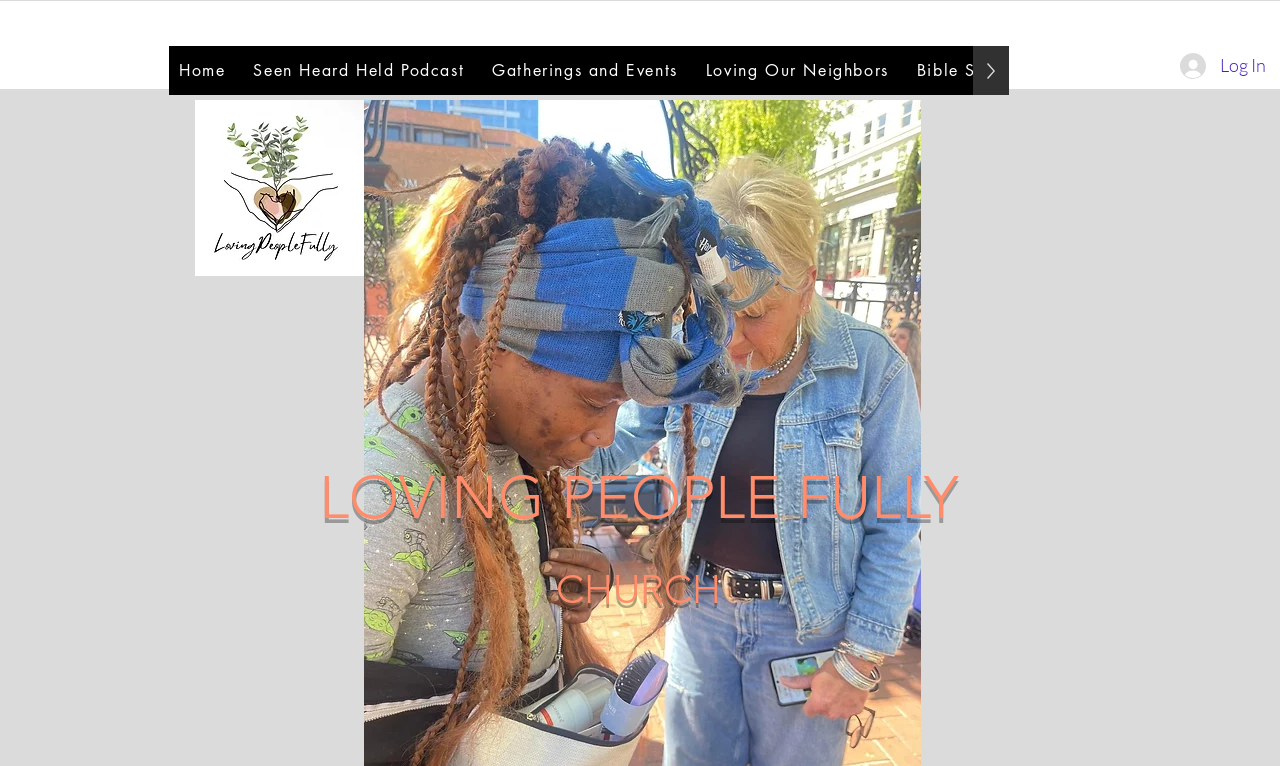Please answer the following question as detailed as possible based on the image: 
How many navigation links are there?

I counted the number of link elements under the navigation element, which are 'Home', 'Seen Heard Held Podcast', 'Gatherings and Events', 'Loving Our Neighbors', 'Bible Study', 'Donate', and 'IGNITE'. There are 7 links in total.